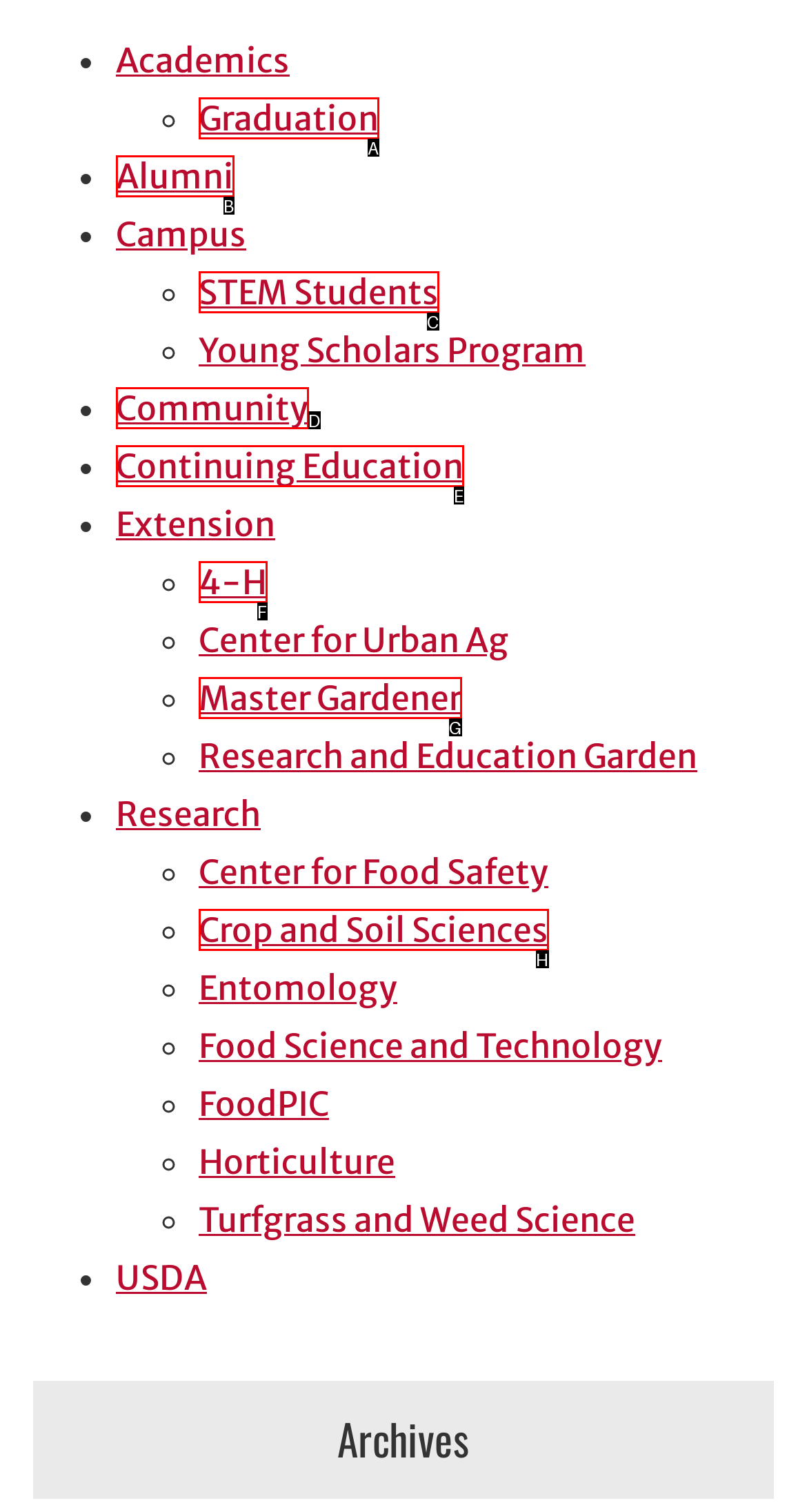Determine the HTML element that best aligns with the description: Career
Answer with the appropriate letter from the listed options.

None